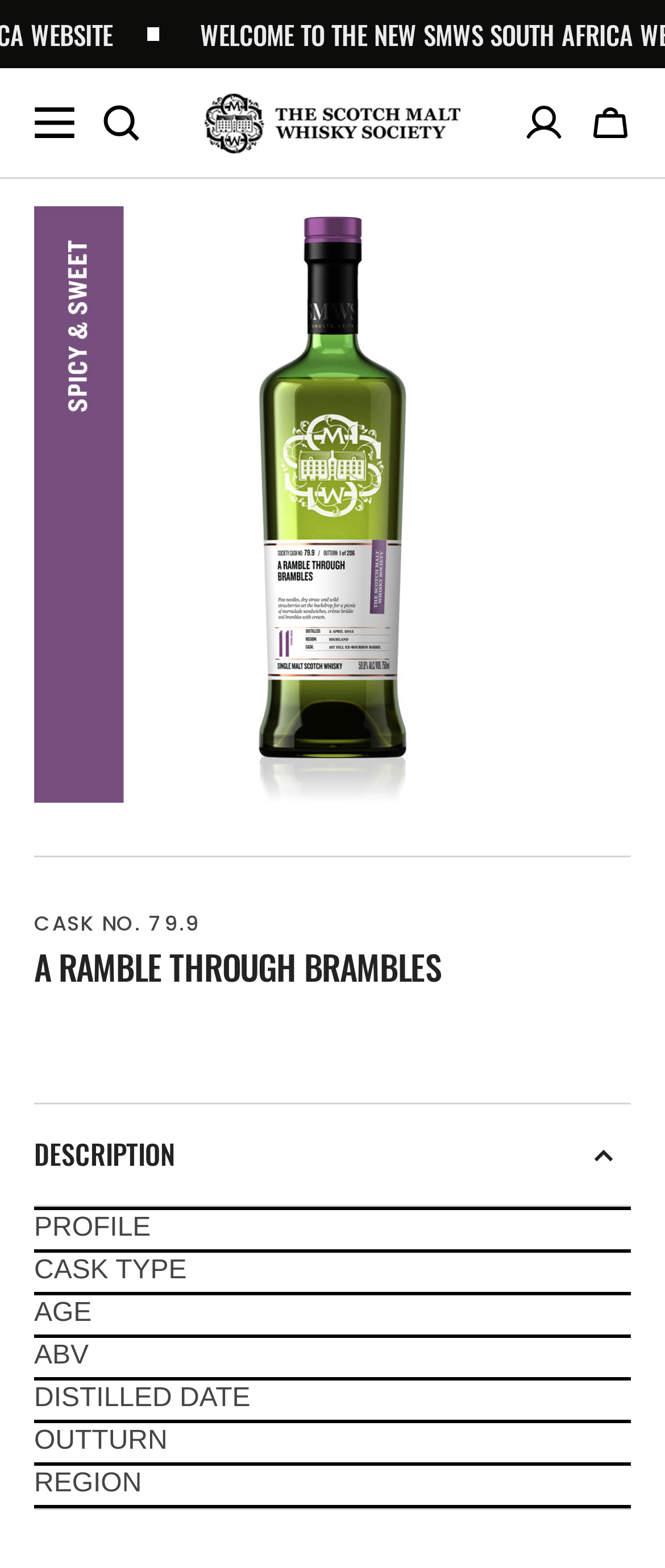How many bottles are available?
Using the image, provide a detailed and thorough answer to the question.

I located the answer in the table under the 'OUTTURN' rowheader, which indicates that there is 1 bottle available out of a total of 206 bottles.